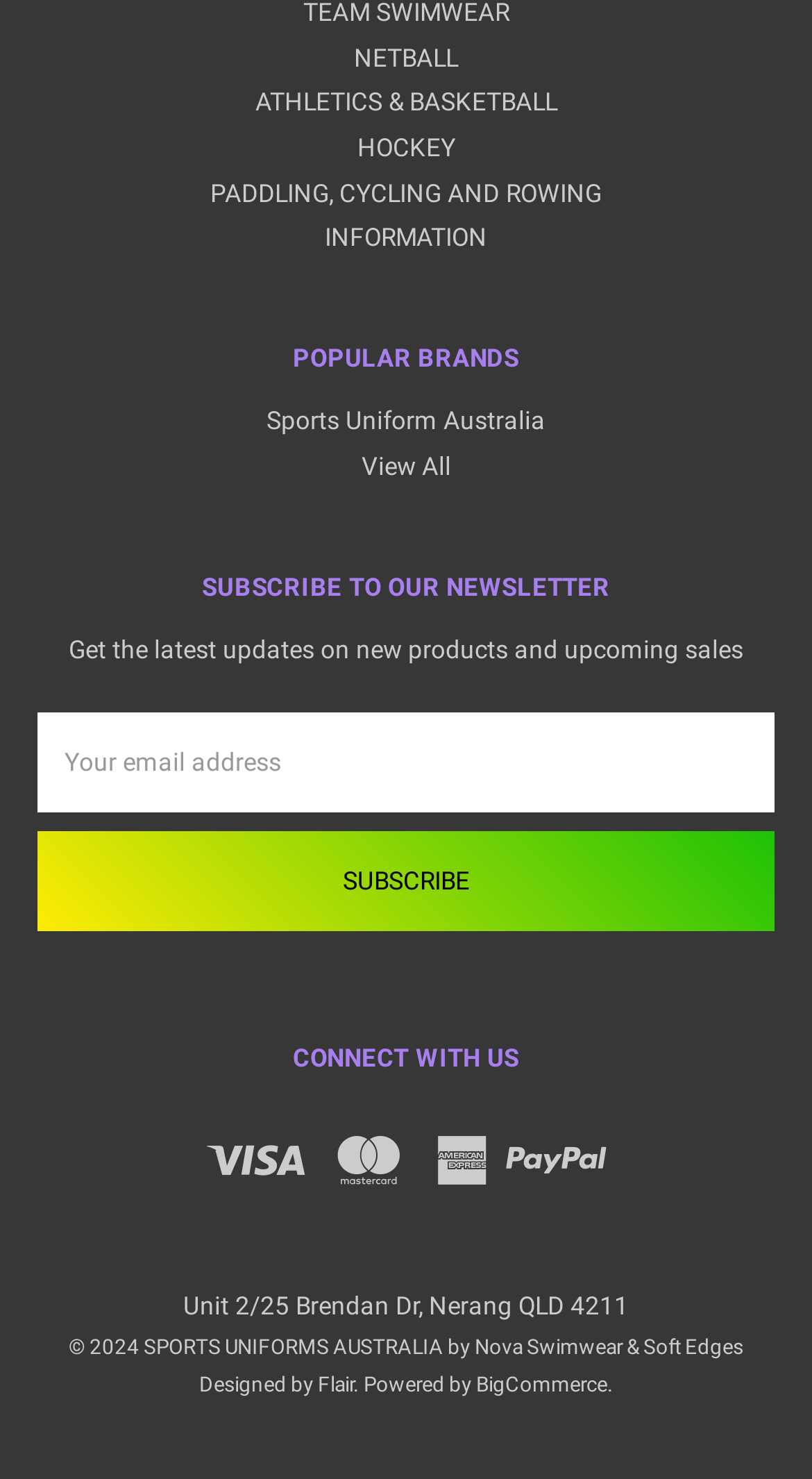Who designed the website?
Please give a detailed and thorough answer to the question, covering all relevant points.

The answer can be found at the bottom of the webpage, where there is a credit 'Designed by Flair'.